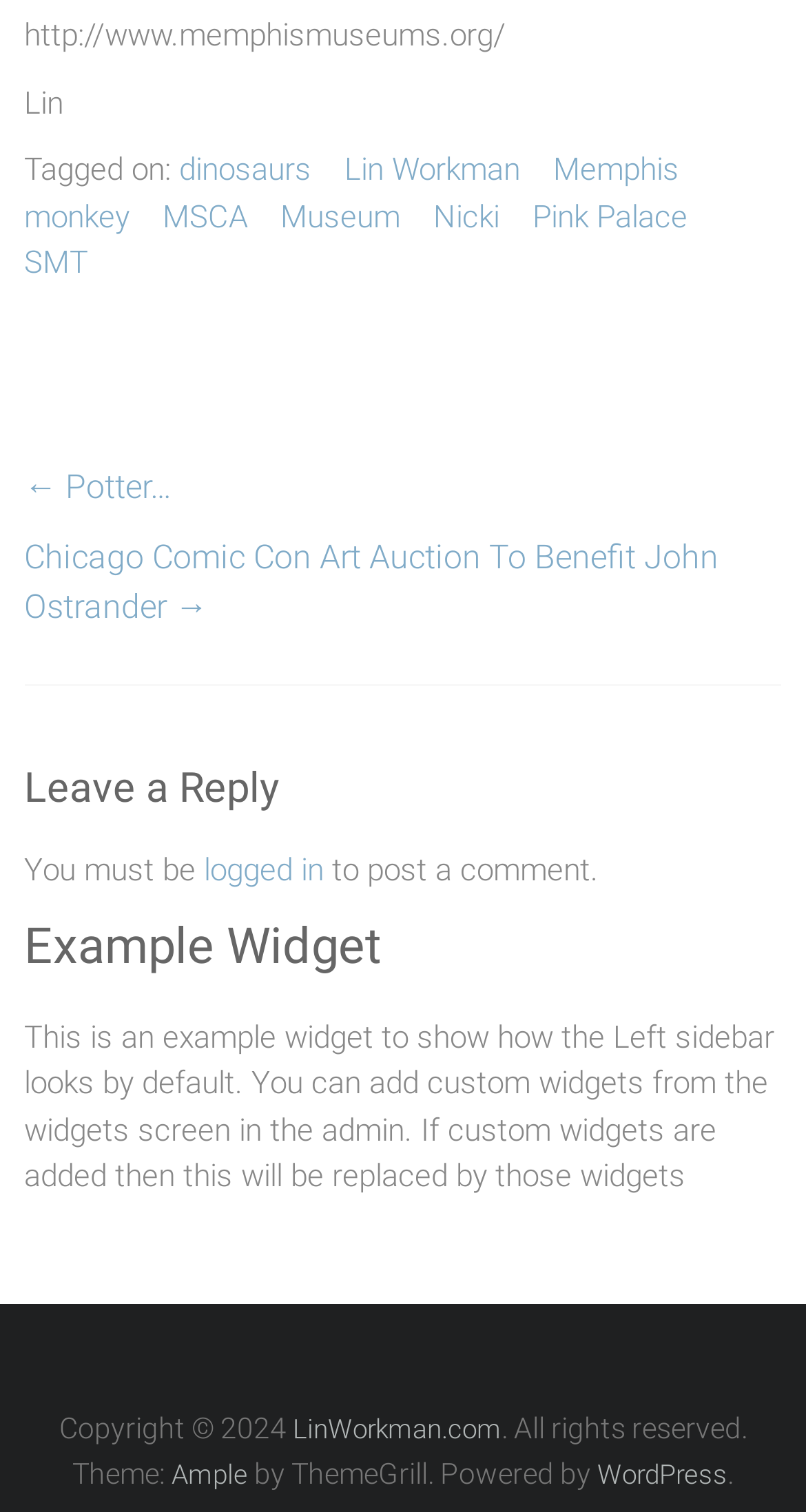What is the name of the museum mentioned in the webpage?
Please provide an in-depth and detailed response to the question.

I found the name of the museum by looking at the links in the 'Tagged on:' section, where I found a link to 'Pink Palace', which suggests that it is a museum mentioned in the webpage.